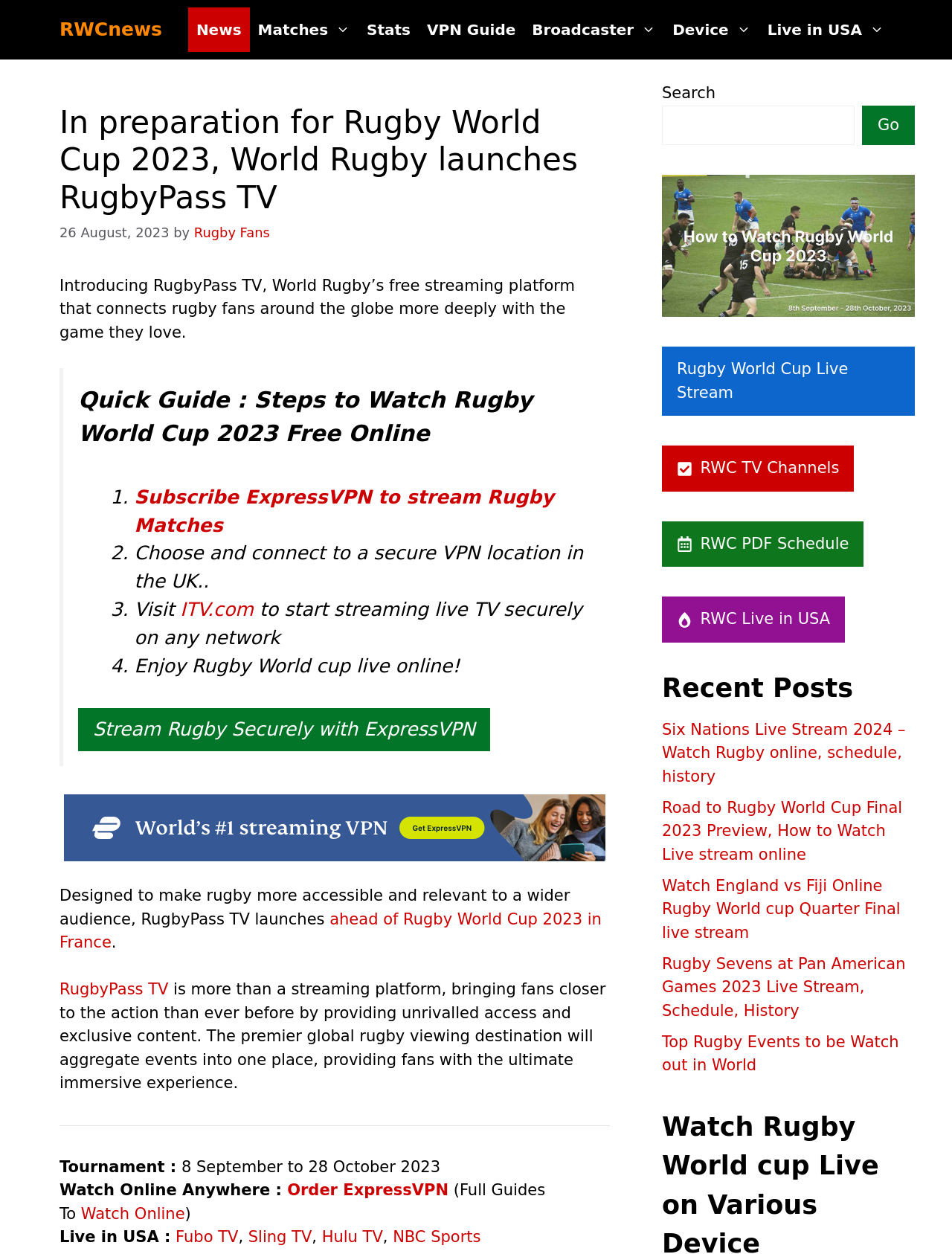Find the bounding box coordinates of the element to click in order to complete the given instruction: "Watch Rugby World Cup live online."

[0.082, 0.565, 0.515, 0.599]